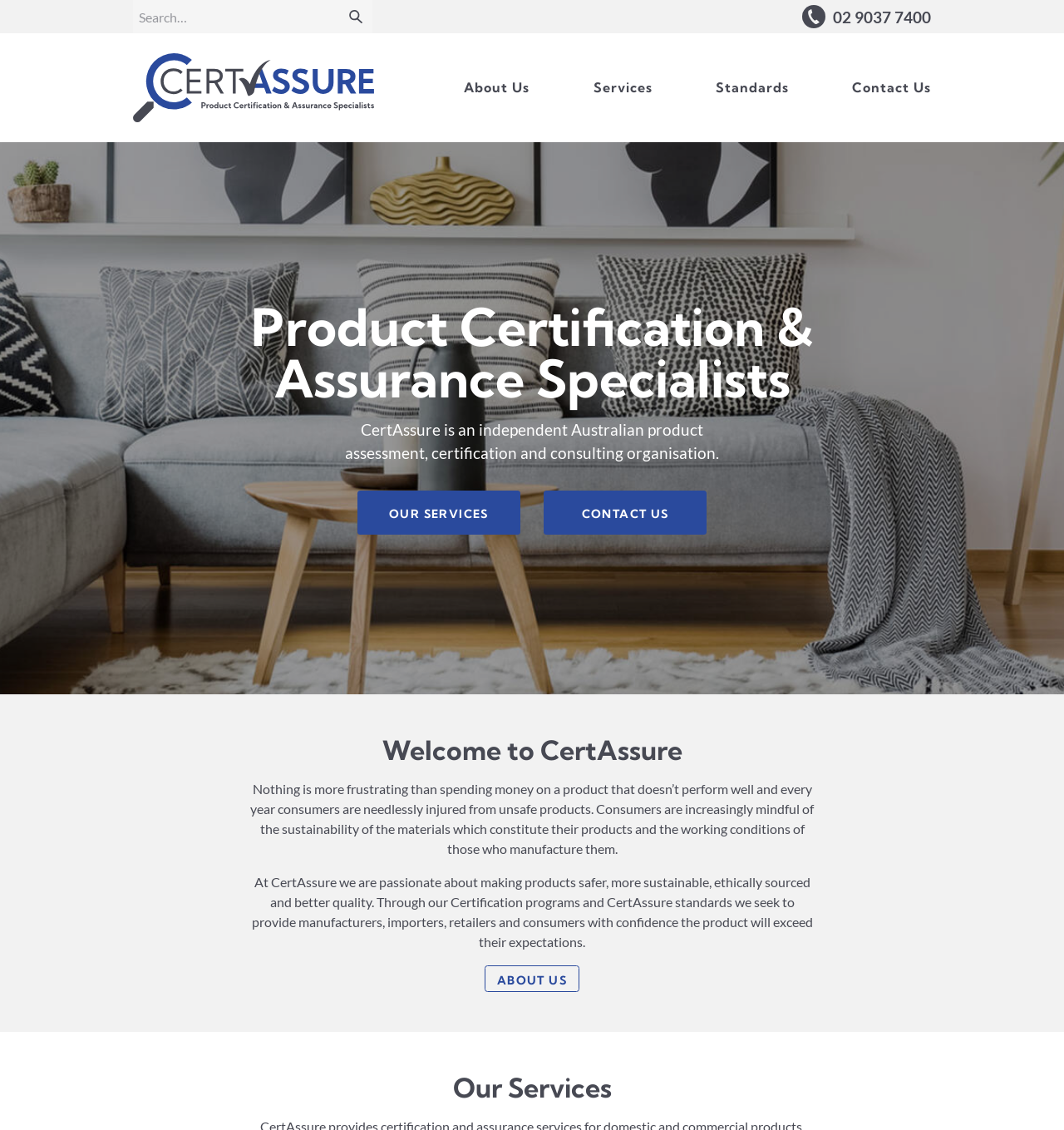Bounding box coordinates are specified in the format (top-left x, top-left y, bottom-right x, bottom-right y). All values are floating point numbers bounded between 0 and 1. Please provide the bounding box coordinate of the region this sentence describes: parent_node: About Us

[0.125, 0.029, 0.377, 0.126]